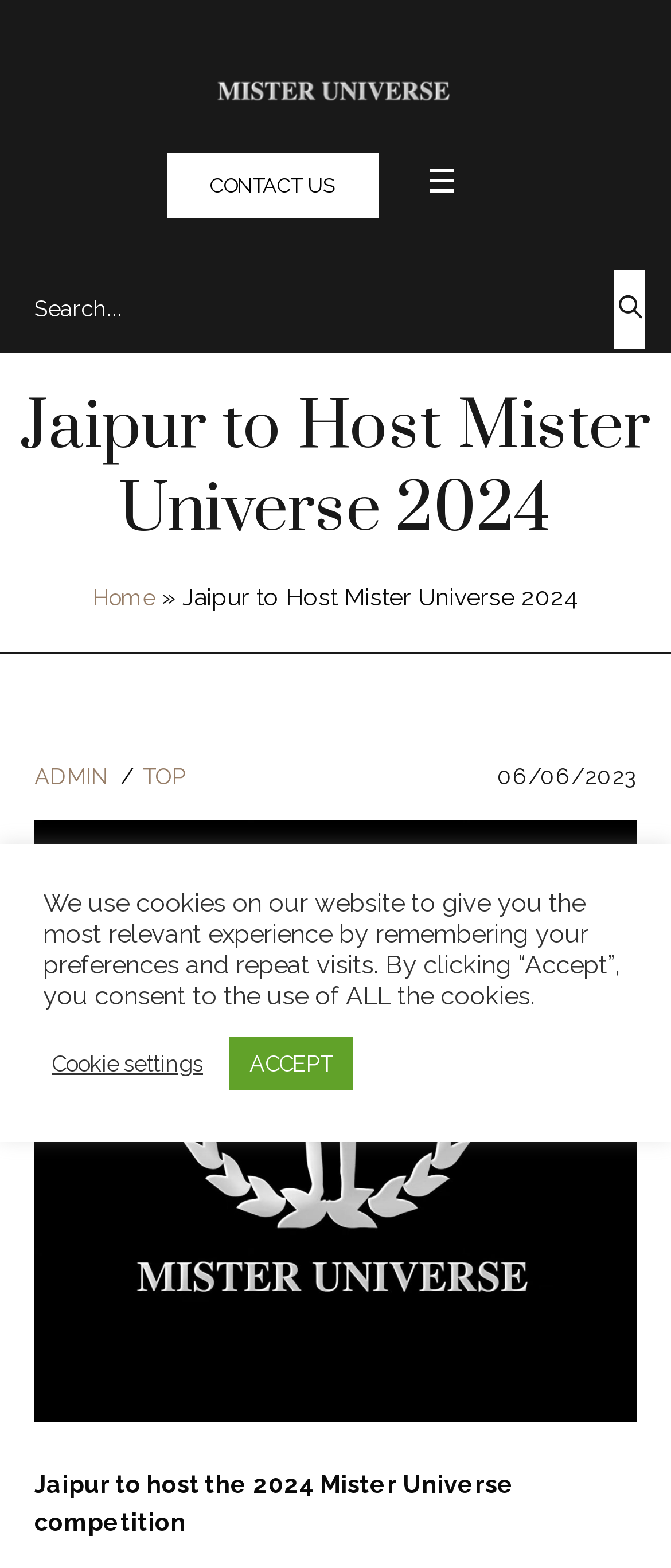Based on the element description Trans Tape, identify the bounding box coordinates for the UI element. The coordinates should be in the format (top-left x, top-left y, bottom-right x, bottom-right y) and within the 0 to 1 range.

None